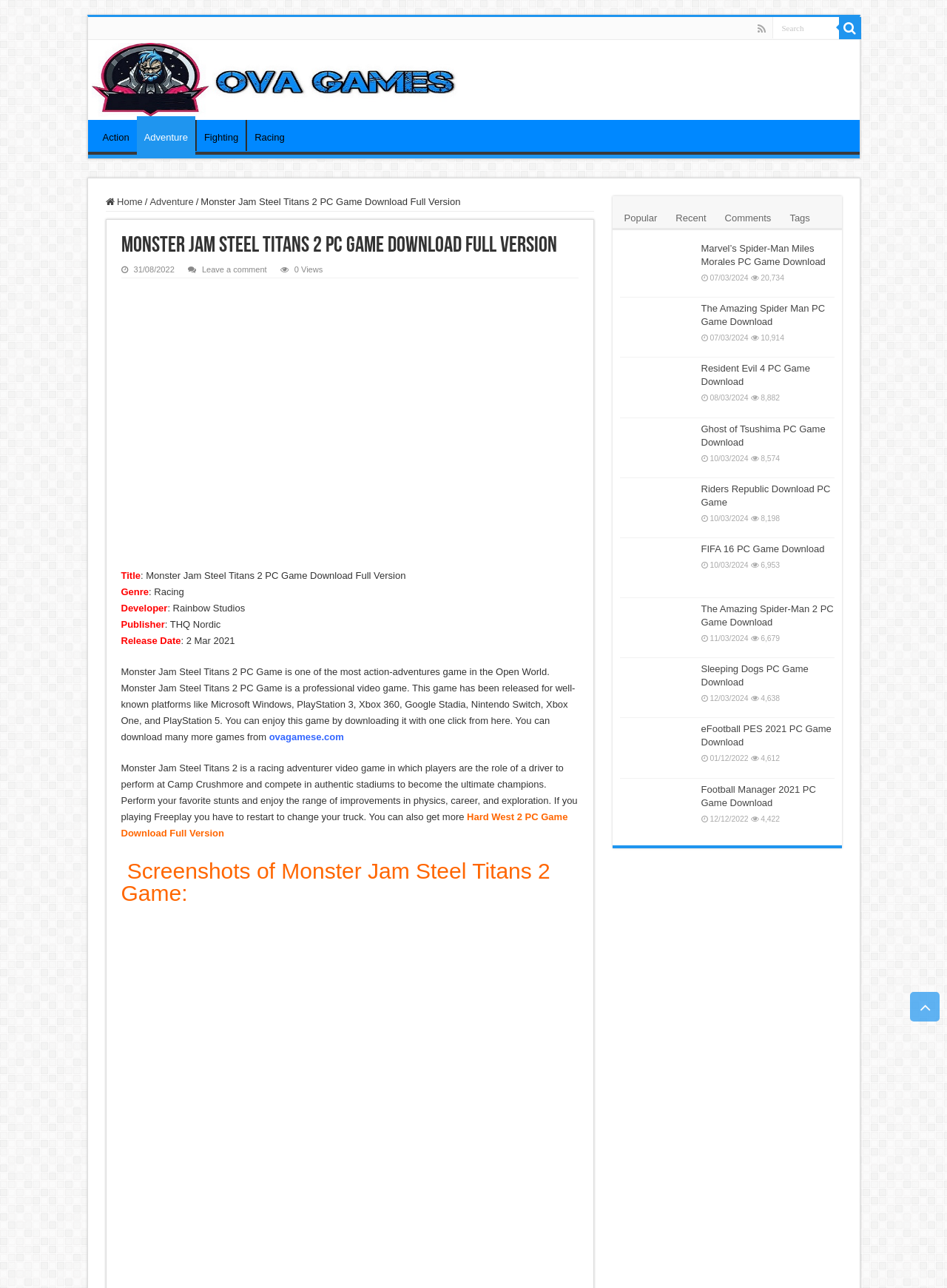Provide the bounding box coordinates of the HTML element this sentence describes: "Leave a comment". The bounding box coordinates consist of four float numbers between 0 and 1, i.e., [left, top, right, bottom].

[0.213, 0.206, 0.282, 0.213]